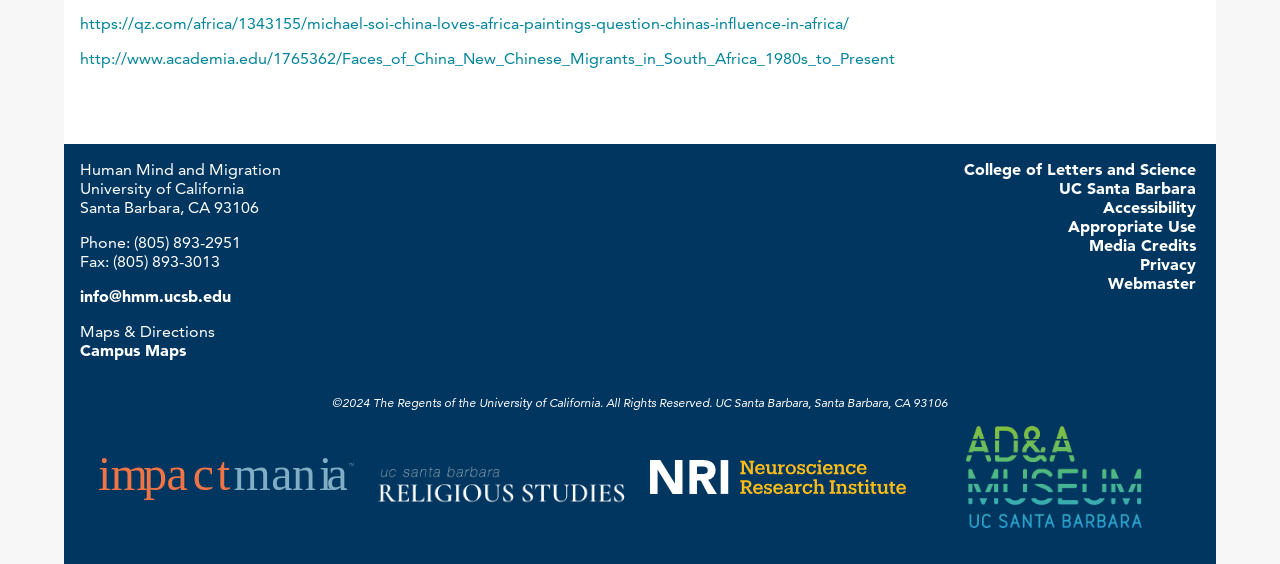Please determine the bounding box coordinates of the element to click on in order to accomplish the following task: "Contact the university via email". Ensure the coordinates are four float numbers ranging from 0 to 1, i.e., [left, top, right, bottom].

[0.062, 0.507, 0.18, 0.542]